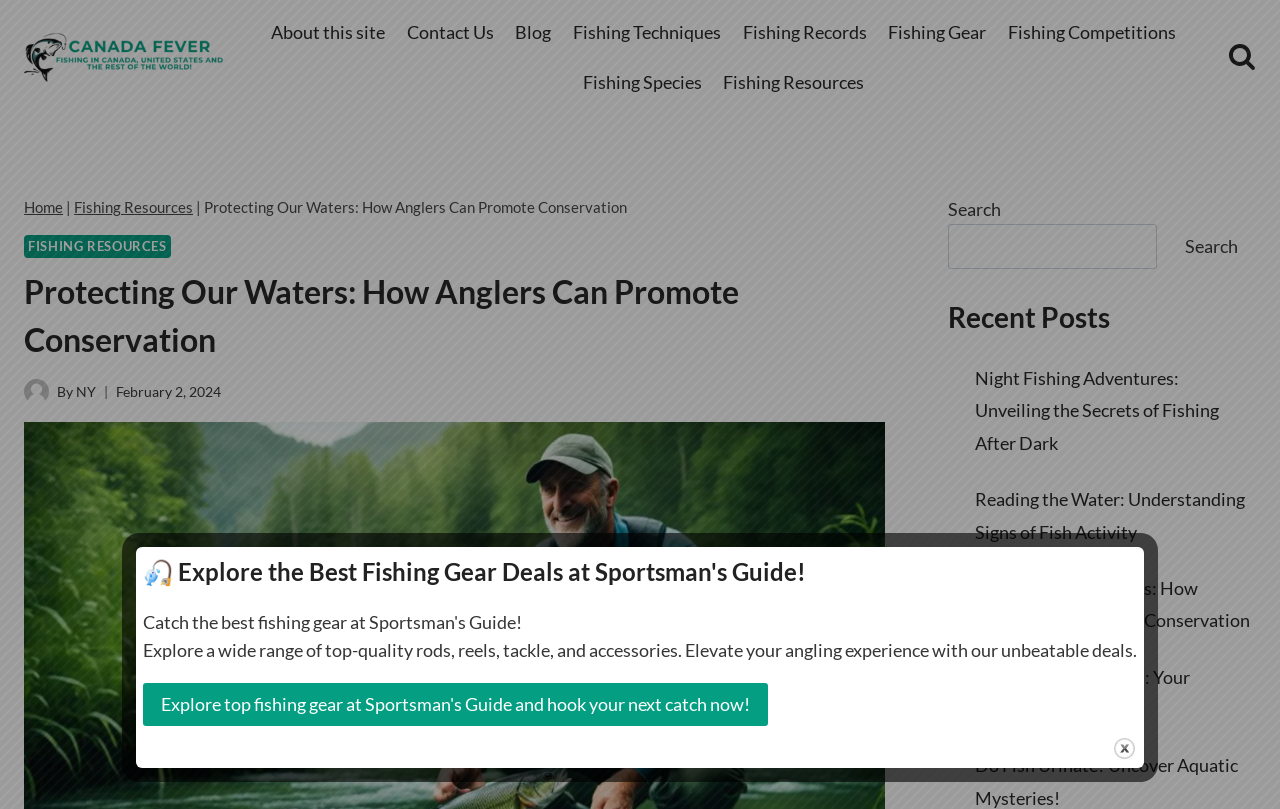What is the text of the webpage's headline?

Protecting Our Waters: How Anglers Can Promote Conservation